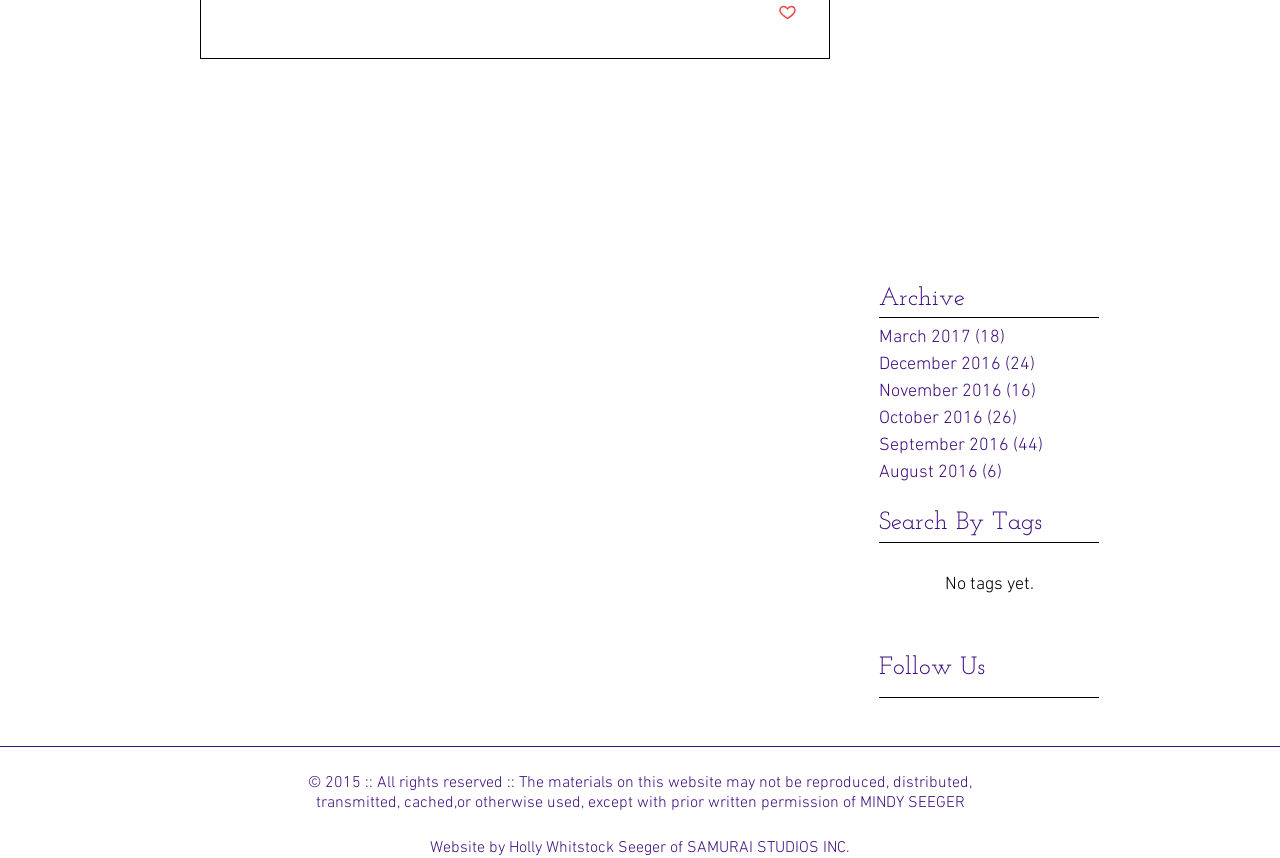Point out the bounding box coordinates of the section to click in order to follow this instruction: "Click the 'Post not marked as liked' button".

[0.608, 0.003, 0.623, 0.03]